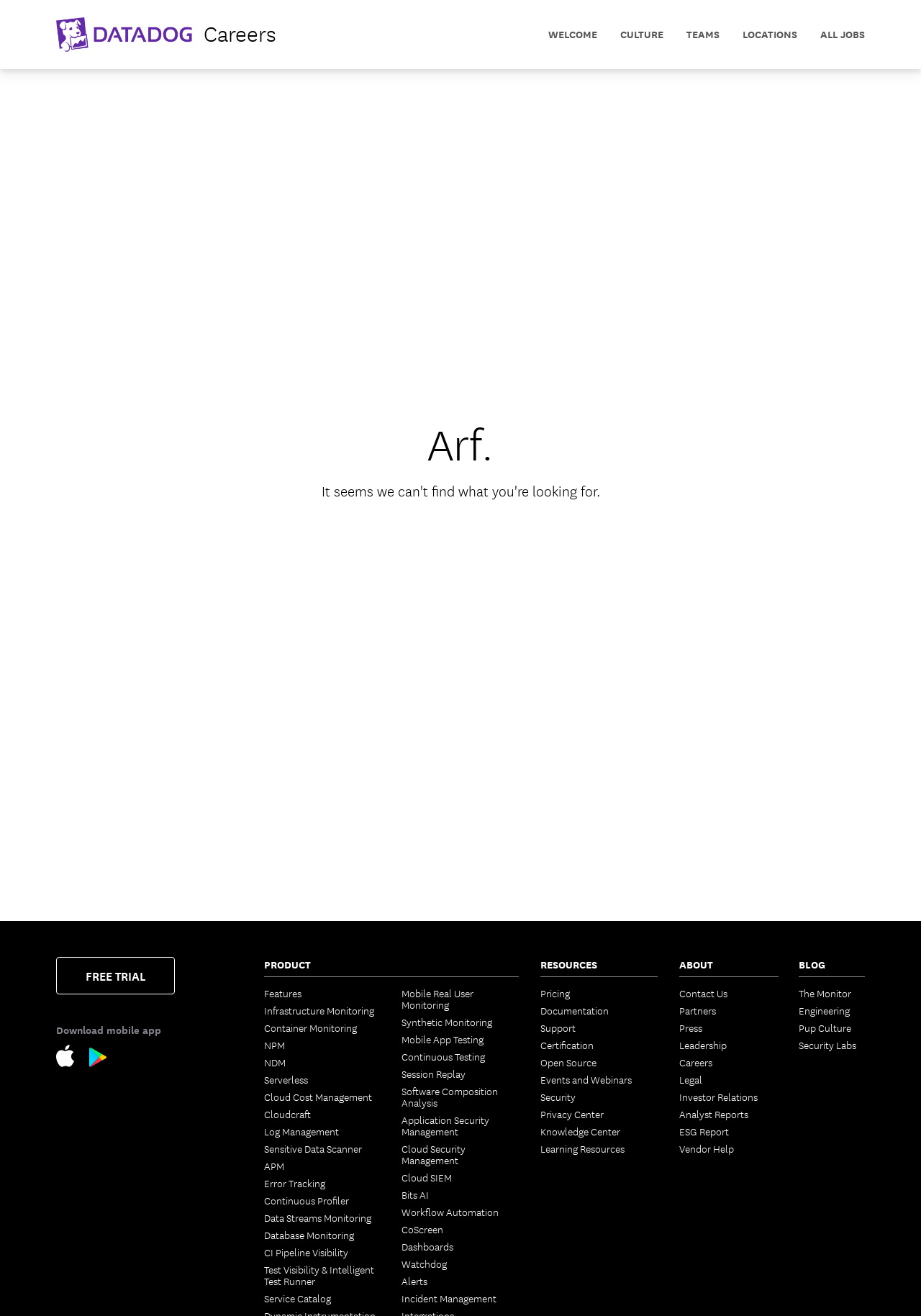From the details in the image, provide a thorough response to the question: What is the alternative to the webpage?

The webpage provides an alternative to access Datadog's services through a mobile app, as indicated by the 'Download mobile app' text and the Apple Store and Google Play Store links.